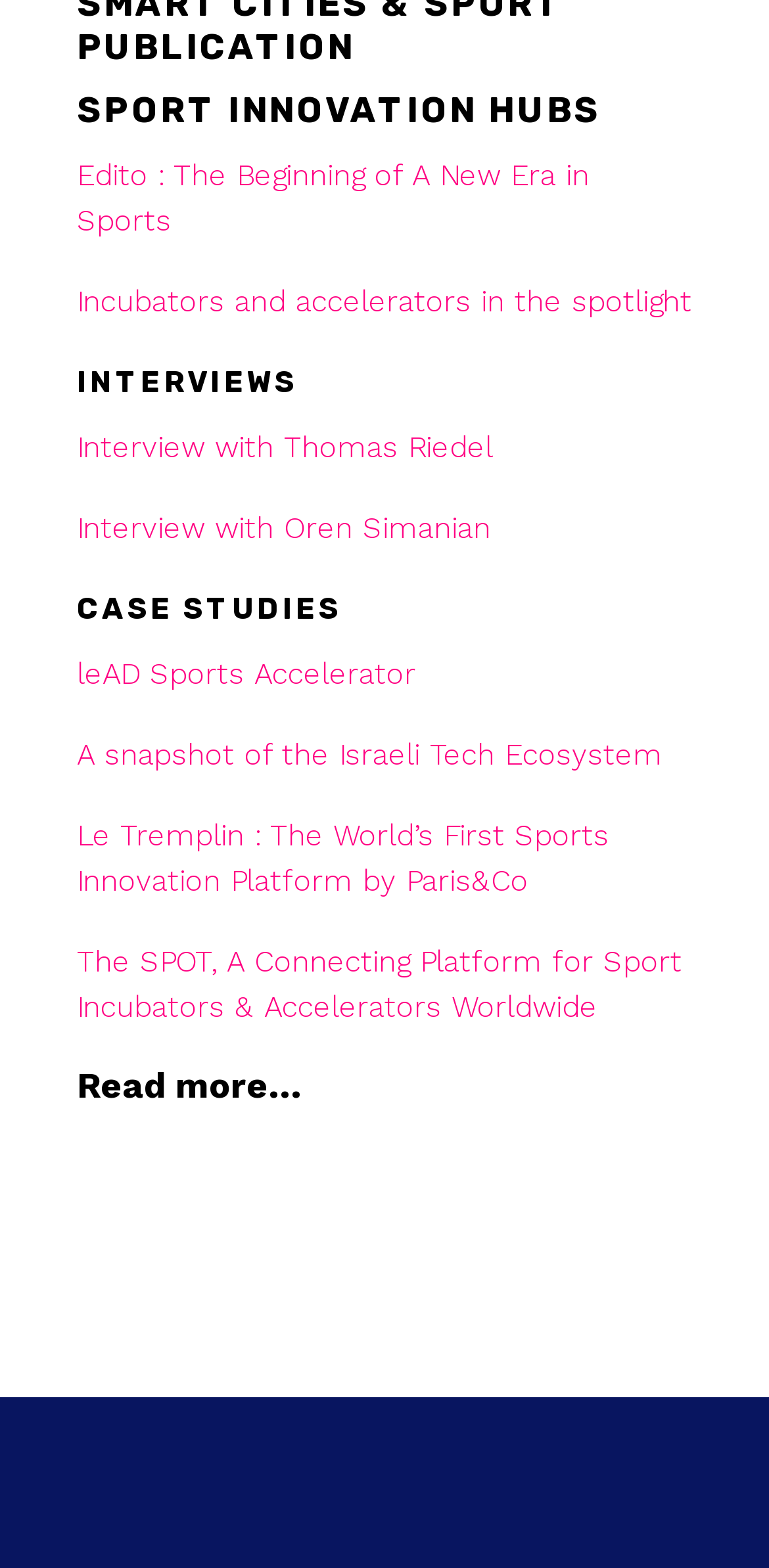Determine the bounding box coordinates of the clickable region to execute the instruction: "Read the article about the beginning of a new era in sports". The coordinates should be four float numbers between 0 and 1, denoted as [left, top, right, bottom].

[0.1, 0.101, 0.767, 0.152]